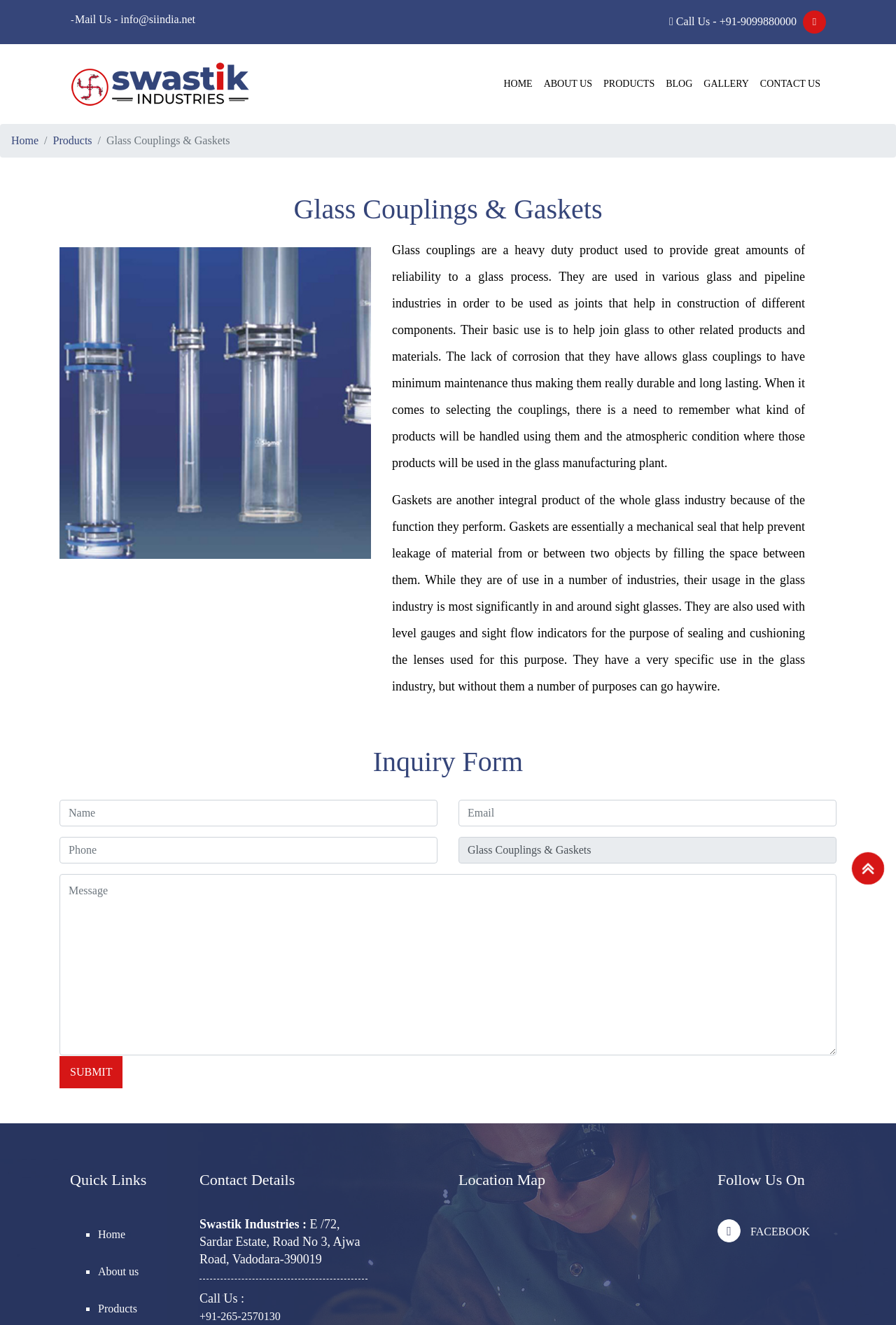Can you determine the main header of this webpage?

Glass Couplings & Gaskets